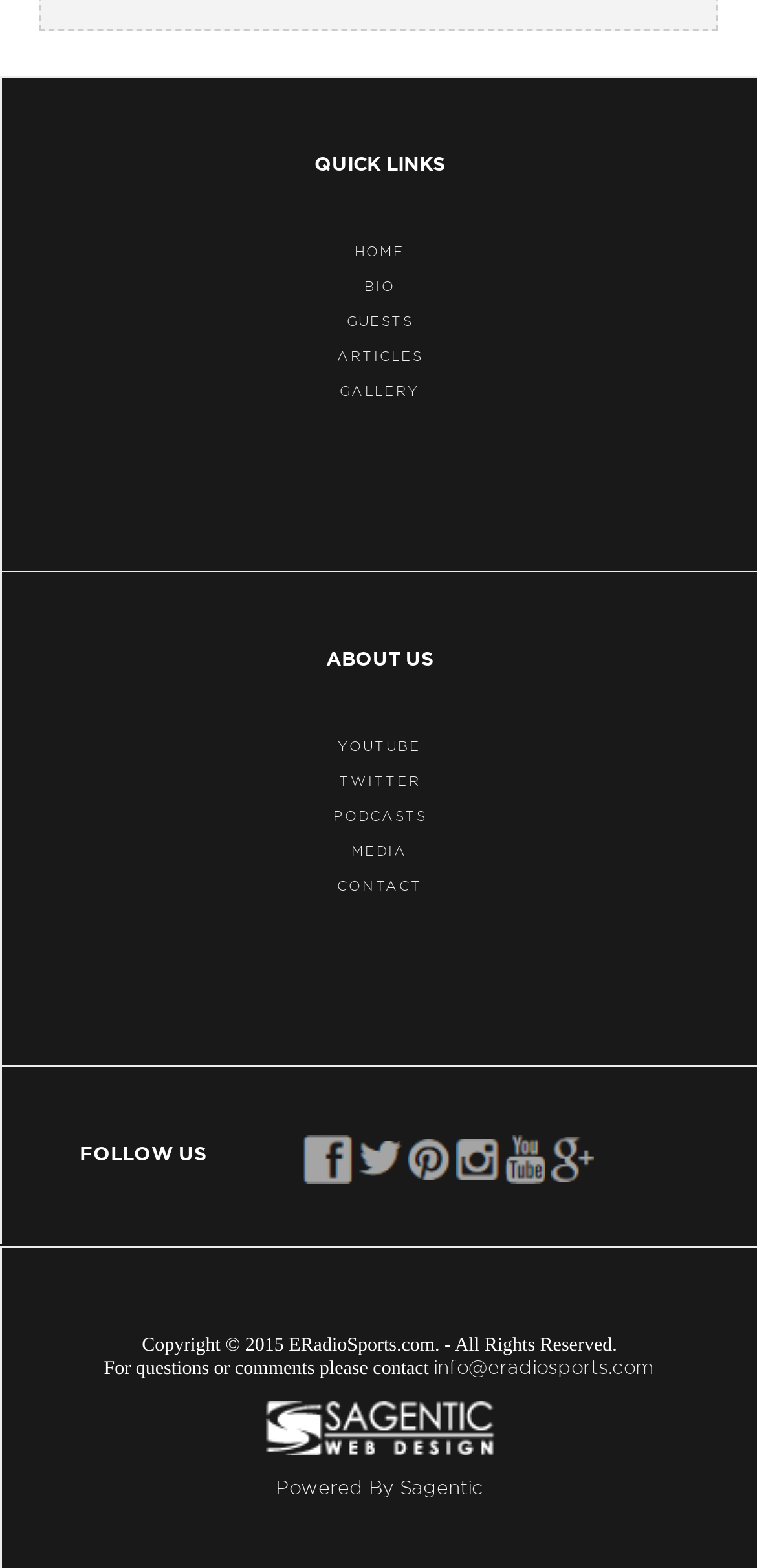Give a one-word or short phrase answer to the question: 
How many headings are on the webpage?

3